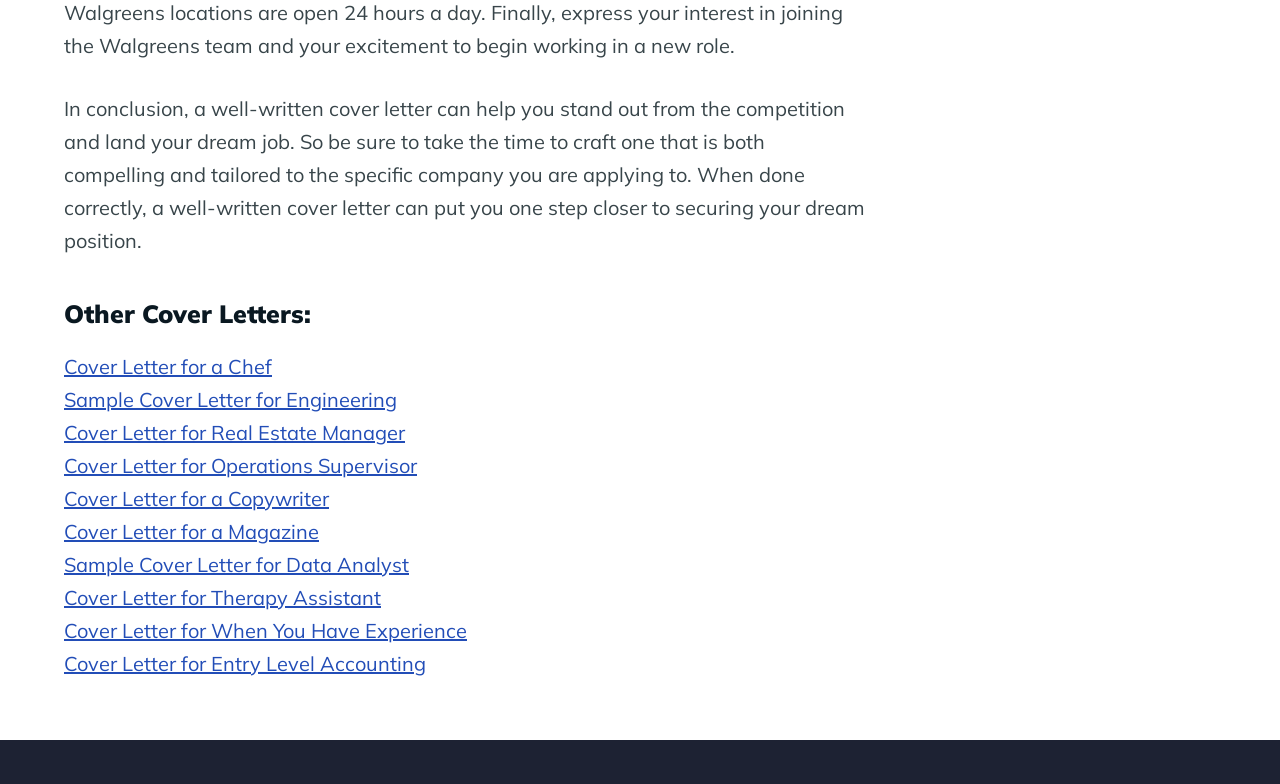What is the relationship between the links on the webpage?
Using the visual information, reply with a single word or short phrase.

They are all types of cover letters